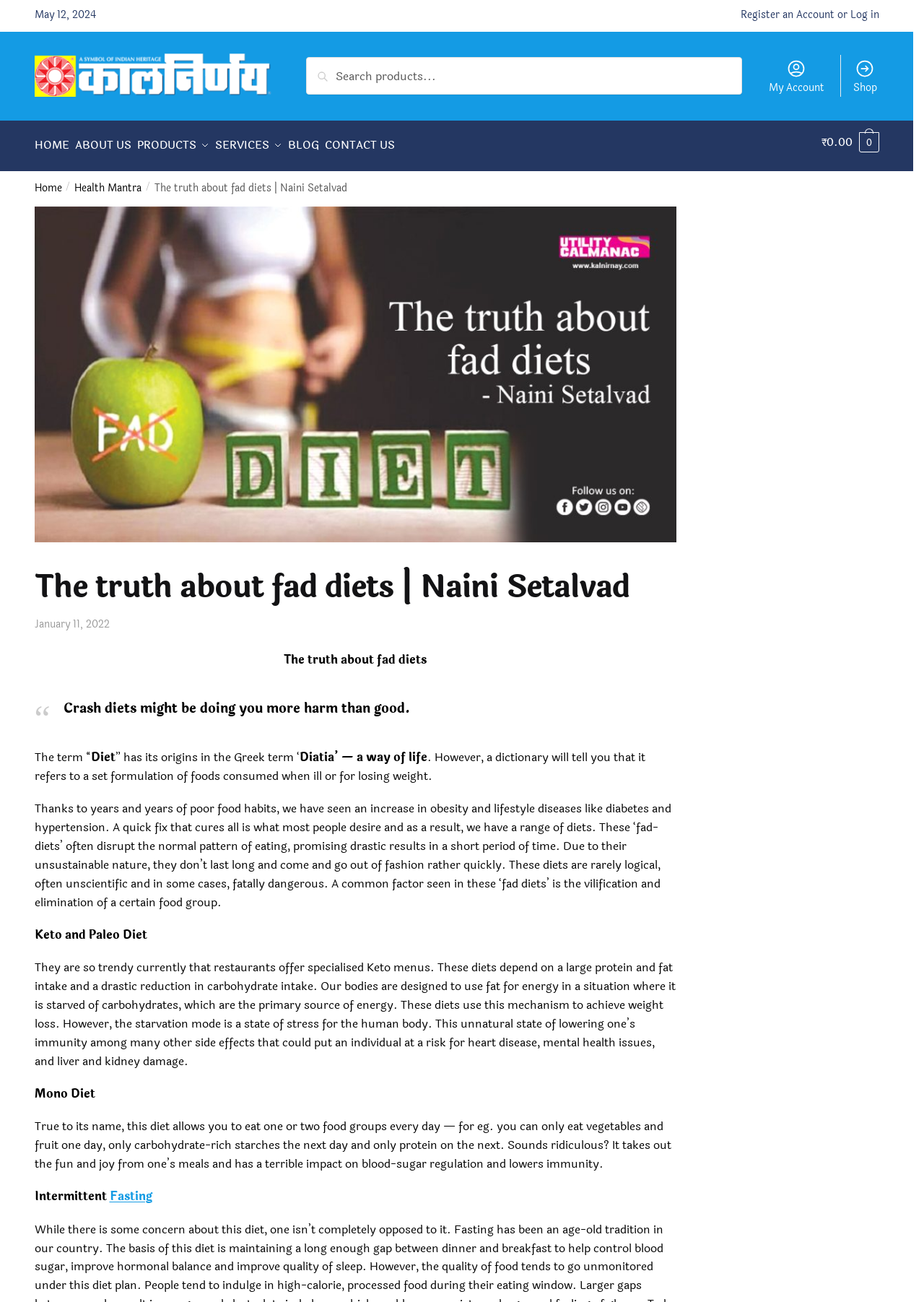Provide a thorough summary of the webpage.

This webpage is about the truth behind fad diets, with a focus on their negative effects on health. At the top left, there is a logo of Kalnirnay, and next to it, a link to register or log in. On the top right, there is a search bar with a search button. Below the search bar, there are navigation links for secondary and primary navigation, including links to "My Account", "Shop", "HOME", "ABOUT US", "PRODUCTS", "SERVICES", "BLOG", and "CONTACT US".

The main content of the webpage is divided into sections. The first section has a heading "The truth about fad diets | Naini Setalvad" and a date "January 11, 2022". Below the heading, there is a blockquote with a quote "Crash diets might be doing you more harm than good." The article then explains the origin of the term "Diet" and how it has been misused to refer to a set of foods consumed for weight loss or when ill.

The article goes on to discuss the negative effects of fad diets, which often disrupt normal eating patterns and promise drastic results in a short period. It highlights that these diets are rarely logical, often unscientific, and in some cases, fatally dangerous. The article specifically mentions Keto and Paleo diets, which are trendy but can have negative side effects such as lowering immunity and increasing the risk of heart disease. It also mentions Mono diets, which restrict food groups and can have a terrible impact on blood-sugar regulation and immunity. Finally, it touches on Intermittent Fasting, which can be harmful to health.

Throughout the article, there are no images, but there is a breadcrumb navigation at the top, showing the path "Home > Health Mantra > The truth about fad diets | Naini Setalvad". At the bottom right, there is a complementary section with no visible content.